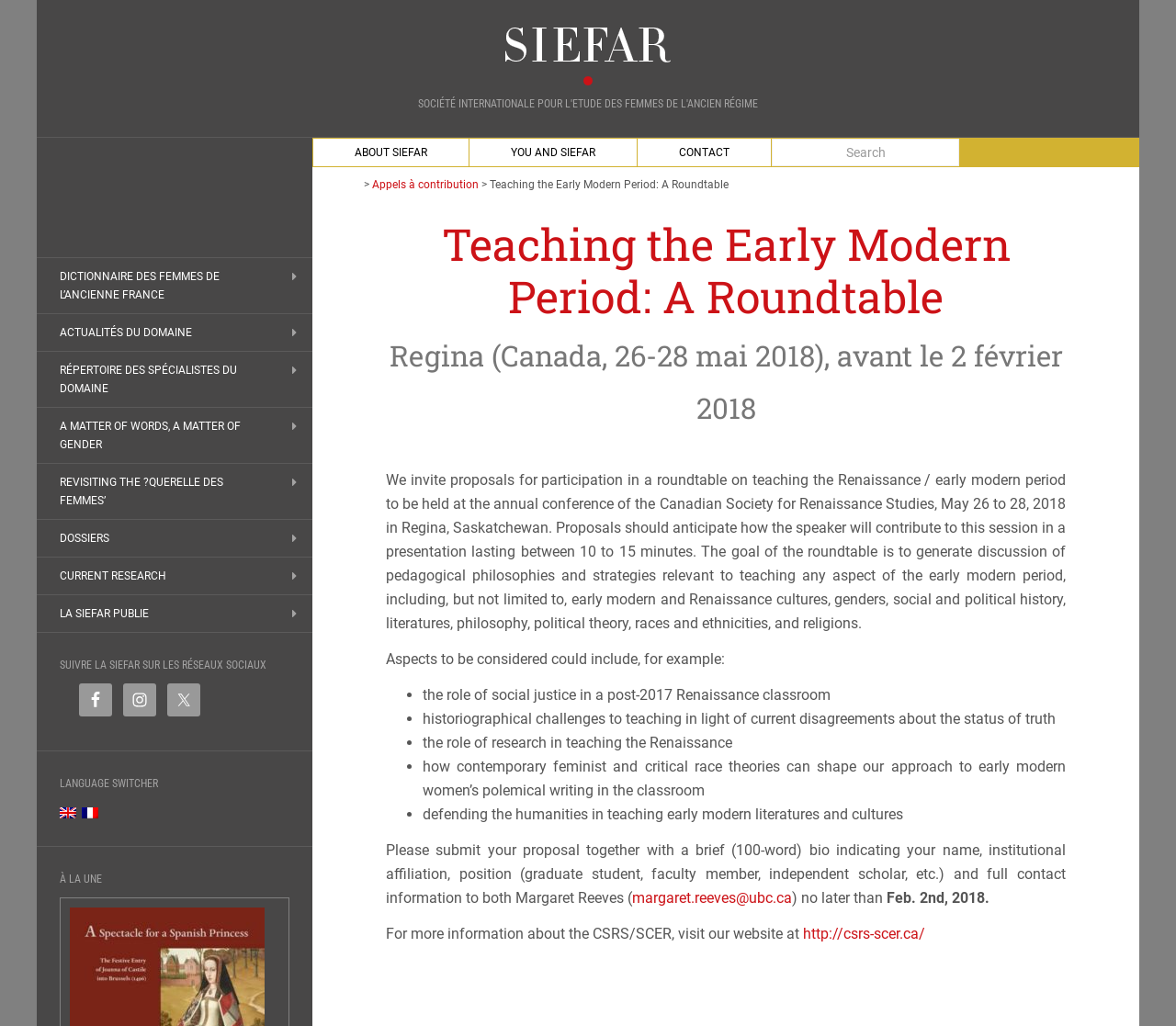Identify the bounding box of the UI element described as follows: "You and SIEFAR". Provide the coordinates as four float numbers in the range of 0 to 1 [left, top, right, bottom].

[0.399, 0.135, 0.541, 0.162]